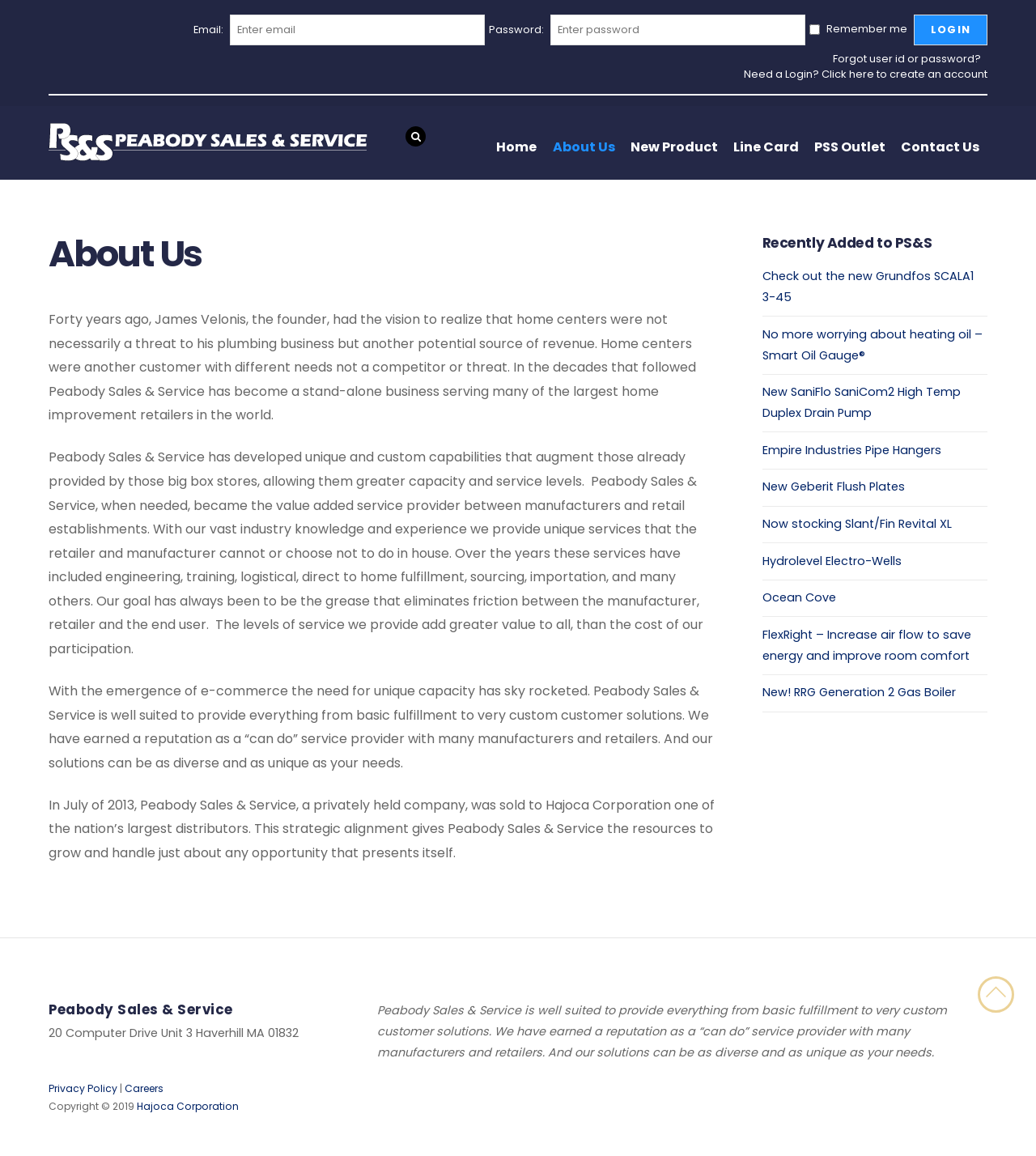Using the provided description New Geberit Flush Plates, find the bounding box coordinates for the UI element. Provide the coordinates in (top-left x, top-left y, bottom-right x, bottom-right y) format, ensuring all values are between 0 and 1.

[0.736, 0.414, 0.873, 0.428]